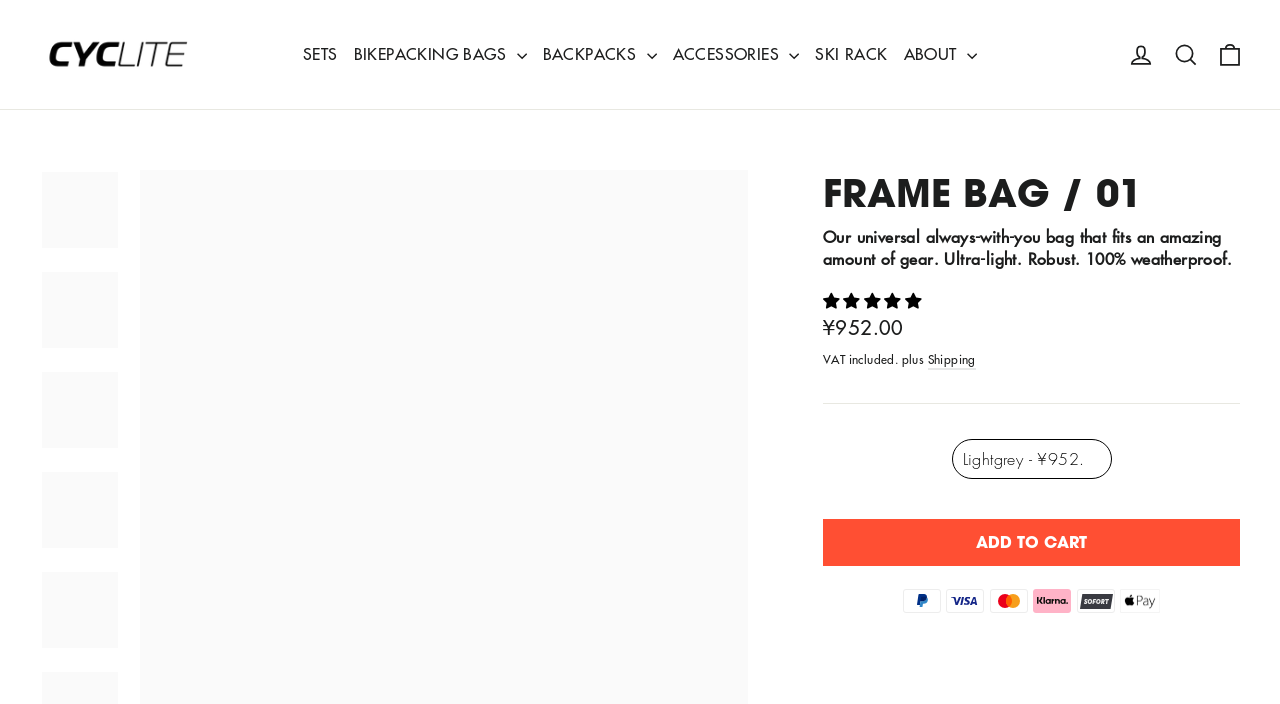What is the price of the FRAME BAG?
Using the image as a reference, answer with just one word or a short phrase.

¥952.00